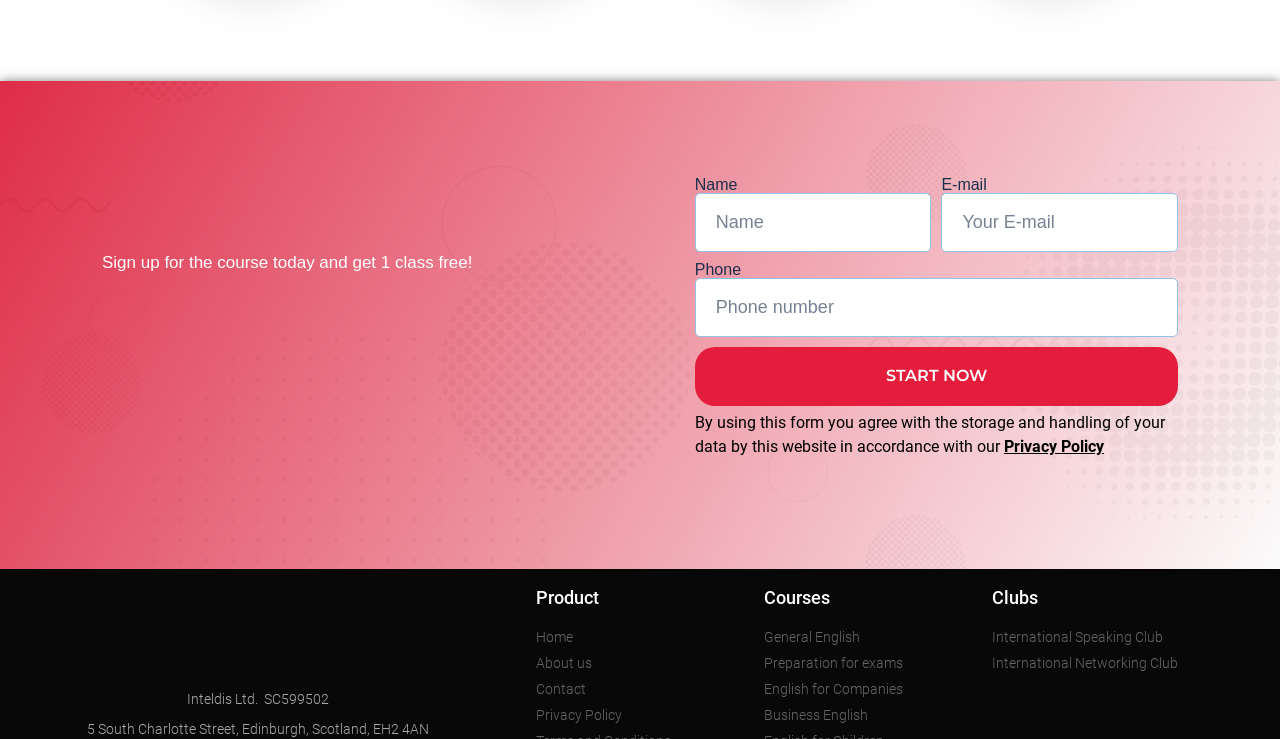Can you specify the bounding box coordinates of the area that needs to be clicked to fulfill the following instruction: "Go to the Home page"?

[0.419, 0.849, 0.581, 0.877]